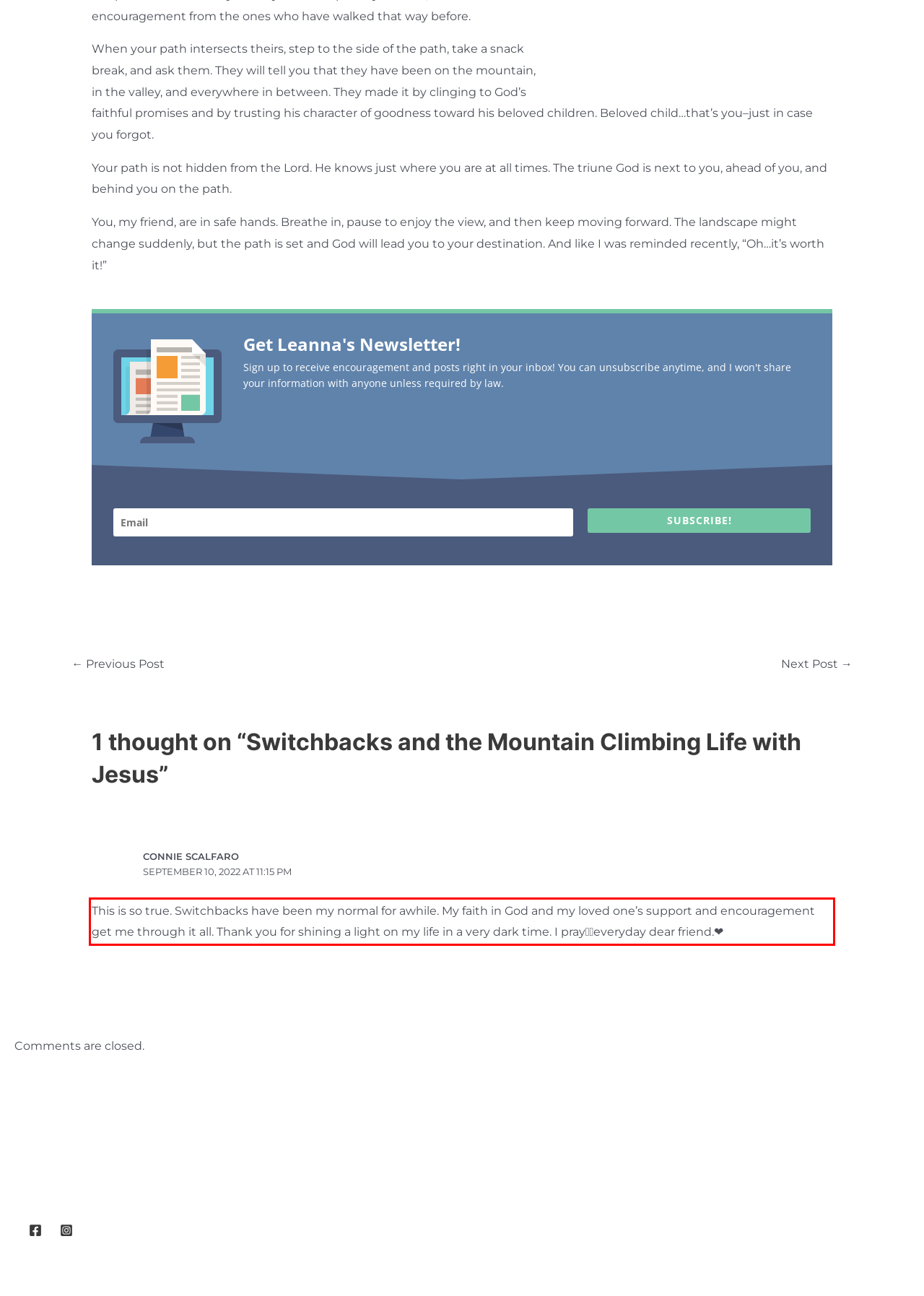Using OCR, extract the text content found within the red bounding box in the given webpage screenshot.

This is so true. Switchbacks have been my normal for awhile. My faith in God and my loved one’s support and encouragement get me through it all. Thank you for shining a light on my life in a very dark time. I pray🙏🏻everyday dear friend.❤️